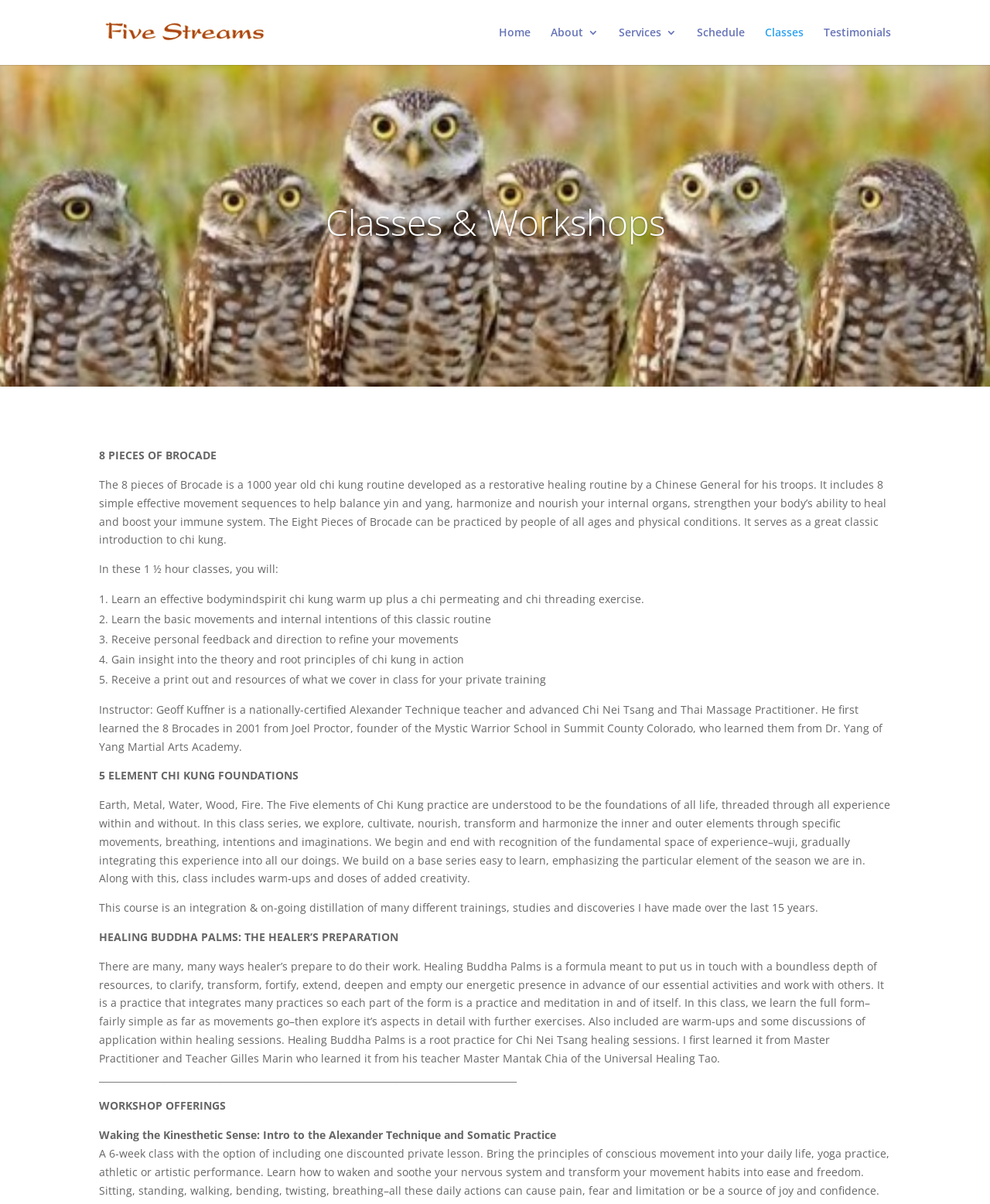Determine the bounding box coordinates of the clickable element to complete this instruction: "Search for a class". Provide the coordinates in the format of four float numbers between 0 and 1, [left, top, right, bottom].

[0.1, 0.0, 0.9, 0.001]